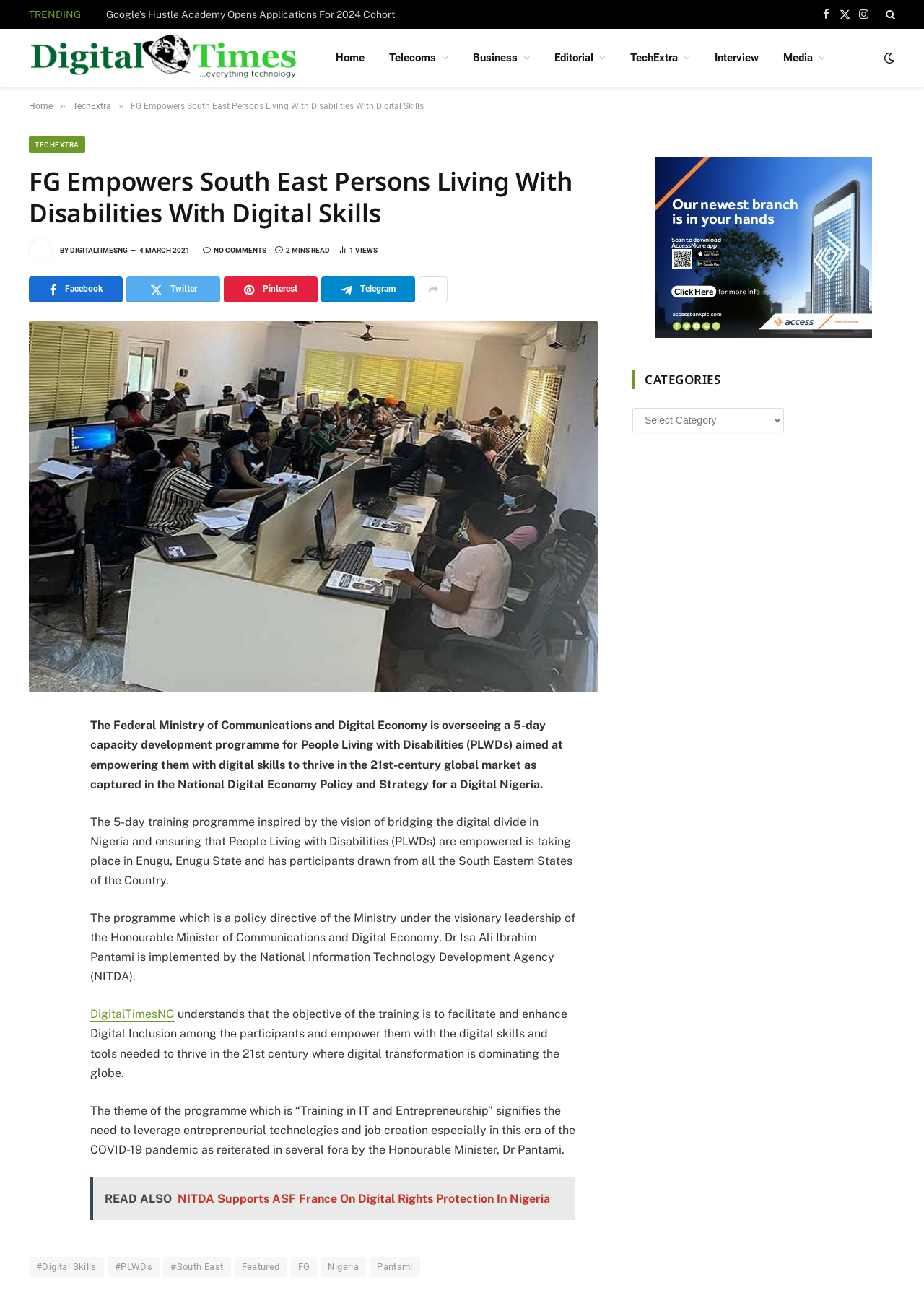Describe the entire webpage, focusing on both content and design.

The webpage is an article from Digital Times Nigeria, with the title "FG Empowers South East Persons Living With Disabilities With Digital Skills". At the top of the page, there are several links to social media platforms, including Facebook, Twitter, and Instagram, as well as a link to the website's home page and various categories such as Telecoms, Business, and Editorial.

Below the title, there is a heading that reads "FG Empowers South East Persons Living With Disabilities With Digital Skills" followed by a brief description of the article and the author's name. The article itself is divided into several paragraphs, with the main content starting from the top-left of the page and flowing downwards.

The article discusses a 5-day capacity development program for People Living with Disabilities (PLWDs) aimed at empowering them with digital skills to thrive in the 21st-century global market. The program is overseen by the Federal Ministry of Communications and Digital Economy and is taking place in Enugu, Enugu State, with participants drawn from all the South Eastern States of the country.

To the right of the article, there is a section with links to share the article on various social media platforms, including Facebook, Twitter, and Telegram. Below this section, there is an image related to the article, followed by a list of tags and categories, including #Digital Skills, #PLWDs, #South East, and Featured.

At the bottom of the page, there is a section with links to related articles, including "NITDA Supports ASF France On Digital Rights Protection In Nigeria". There are also several links to categories, including Telecoms, Business, and Editorial, as well as a link to the website's home page.